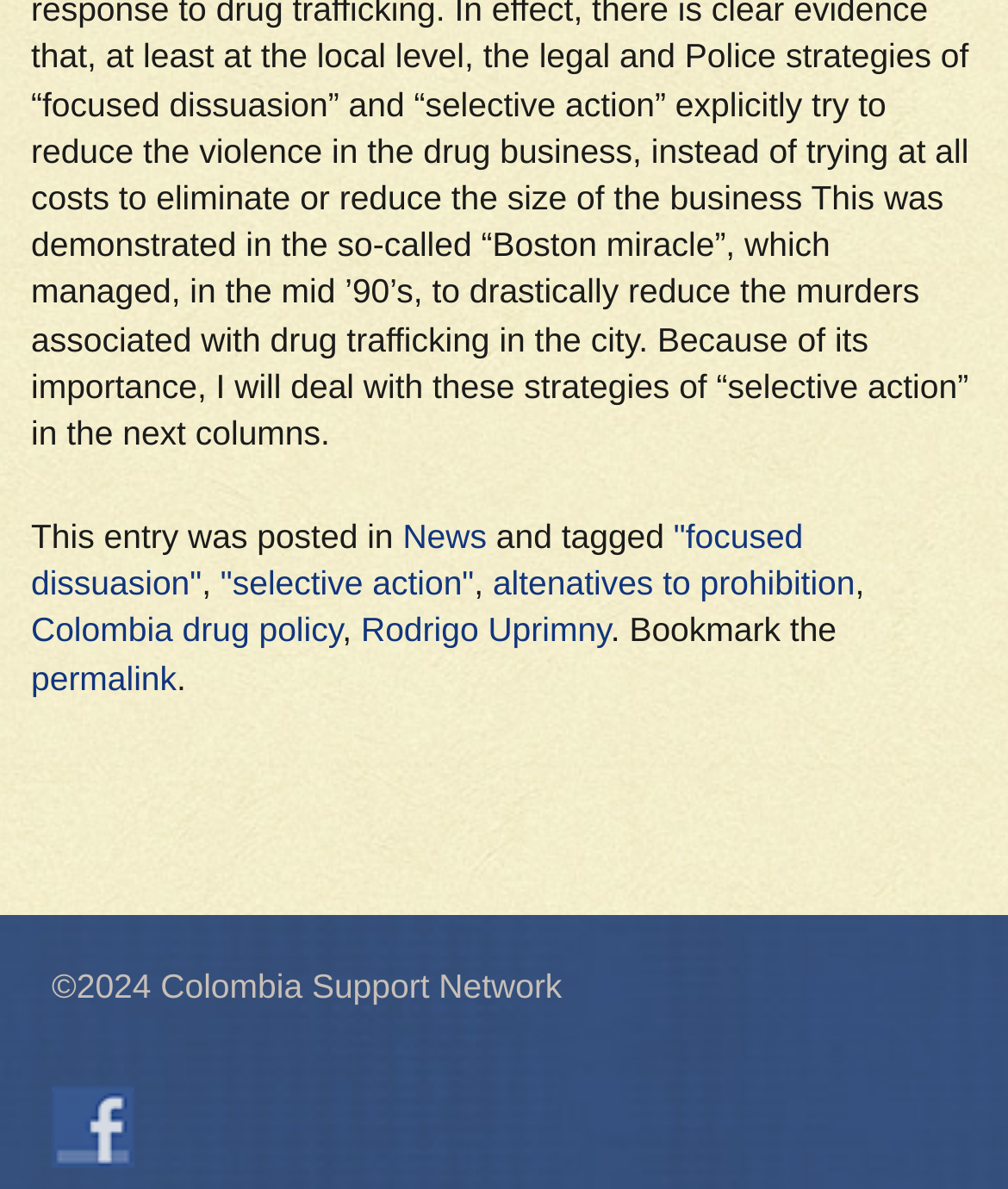Please identify the bounding box coordinates of the element that needs to be clicked to perform the following instruction: "Follow Us on Facebook".

[0.051, 0.932, 0.159, 0.965]